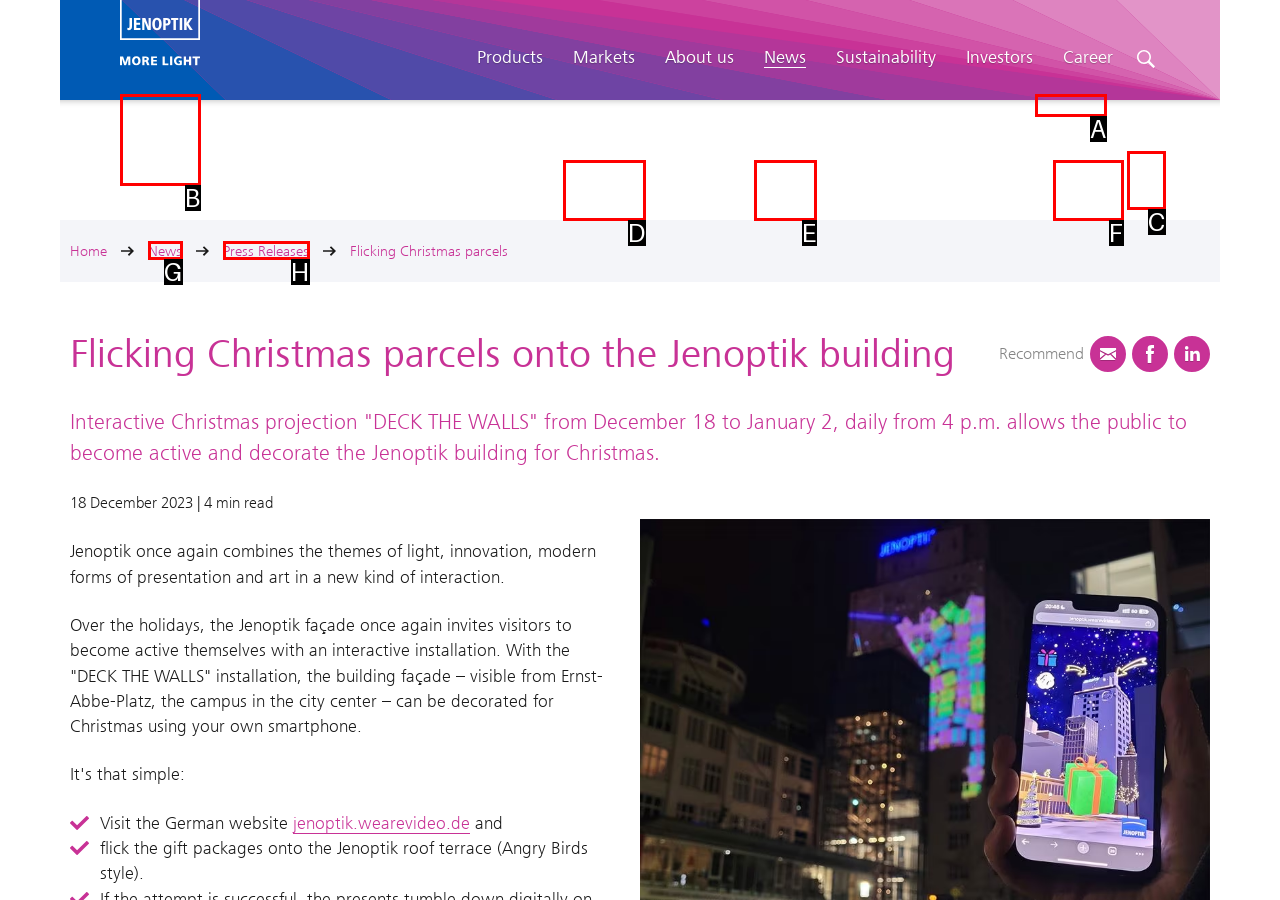Based on the element described as: Language
Find and respond with the letter of the correct UI element.

A